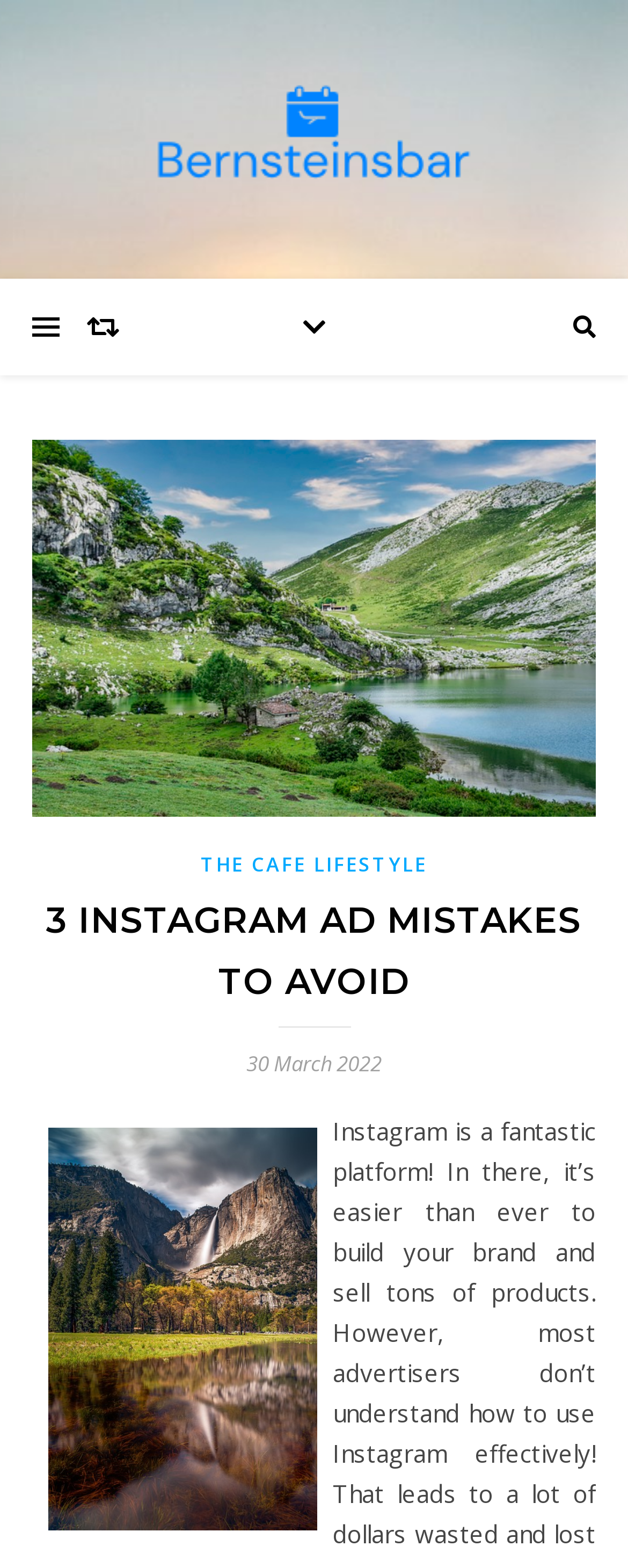Use the details in the image to answer the question thoroughly: 
What is the date of the article?

I found the date of the article by looking at the StaticText element with the text '30 March 2022' which is located below the heading of the article.